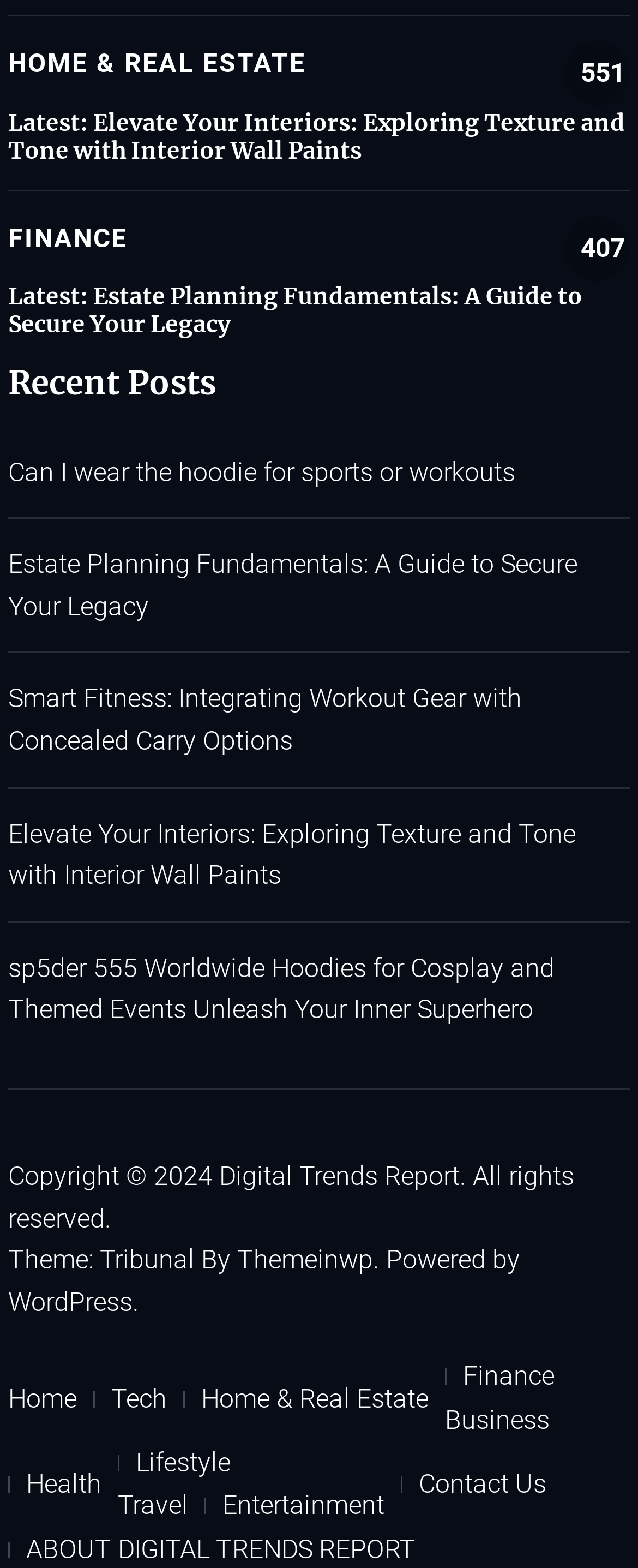Determine the bounding box coordinates of the clickable area required to perform the following instruction: "Click on 'HOME & REAL ESTATE'". The coordinates should be represented as four float numbers between 0 and 1: [left, top, right, bottom].

[0.013, 0.03, 0.479, 0.049]